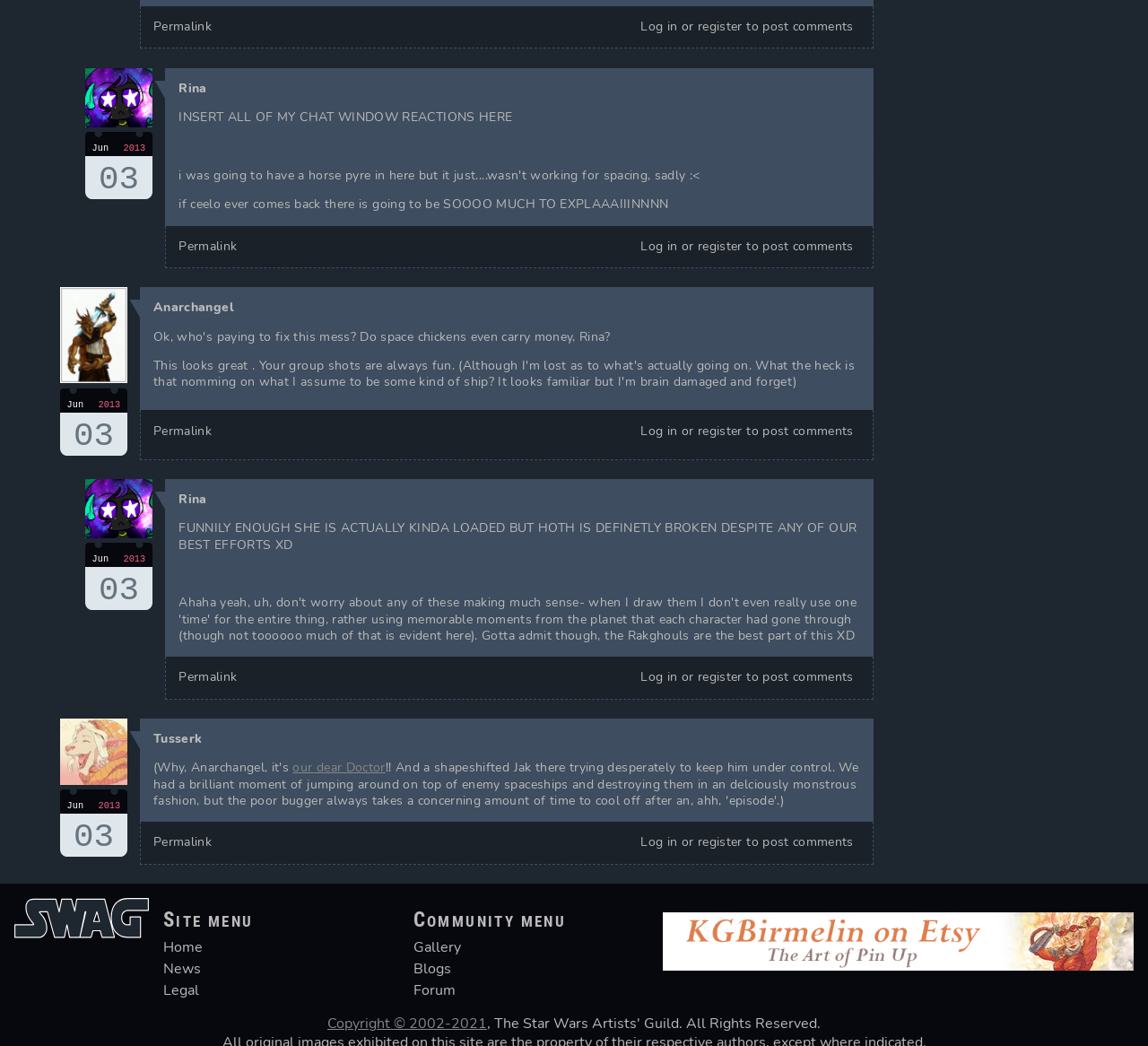Please locate the bounding box coordinates of the element's region that needs to be clicked to follow the instruction: "click the permalink". The bounding box coordinates should be provided as four float numbers between 0 and 1, i.e., [left, top, right, bottom].

[0.134, 0.017, 0.185, 0.034]